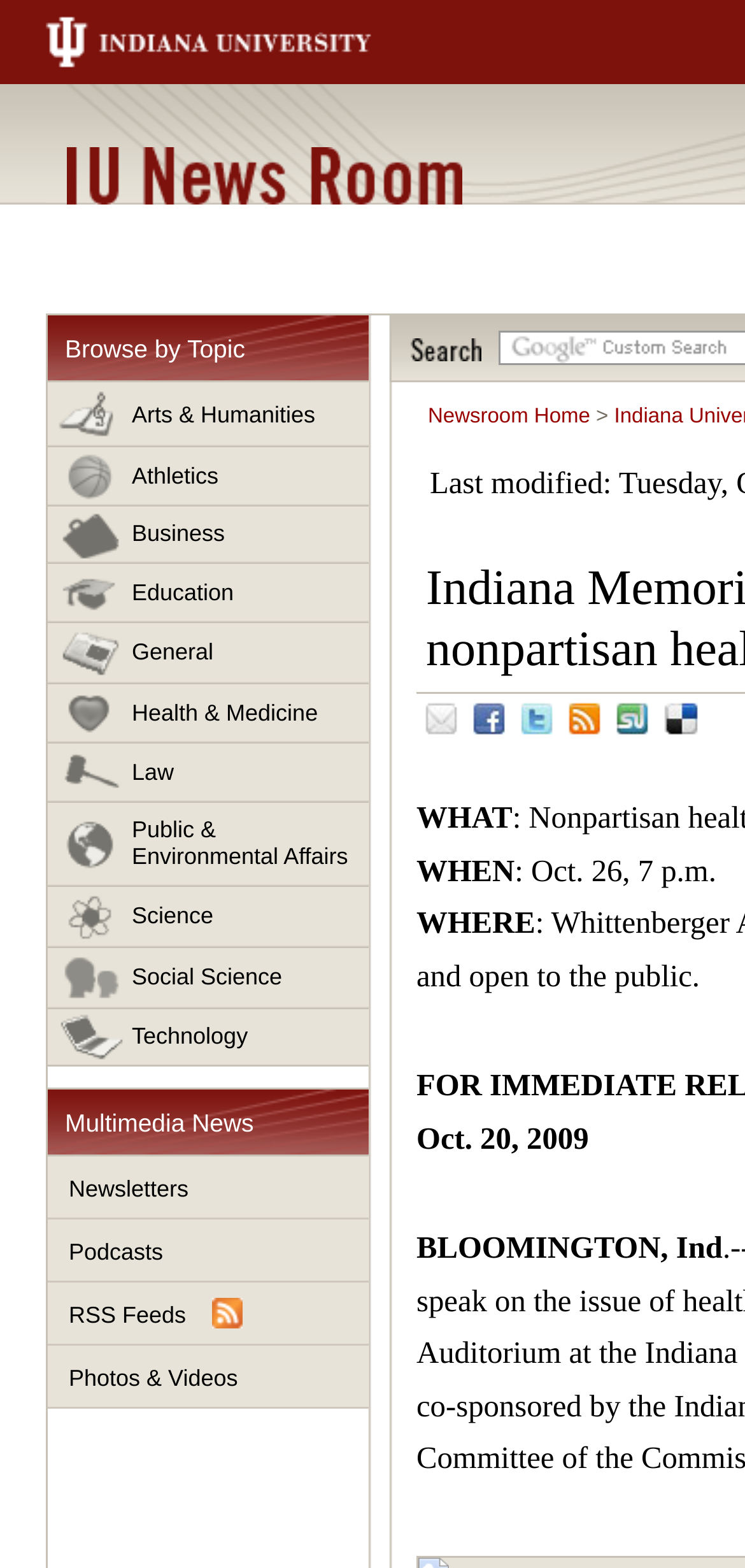Using the information in the image, could you please answer the following question in detail:
What time does the event start?

I found this answer by looking at the specific details of the event, which mentions the time as 'Oct. 26, 7 p.m.'.